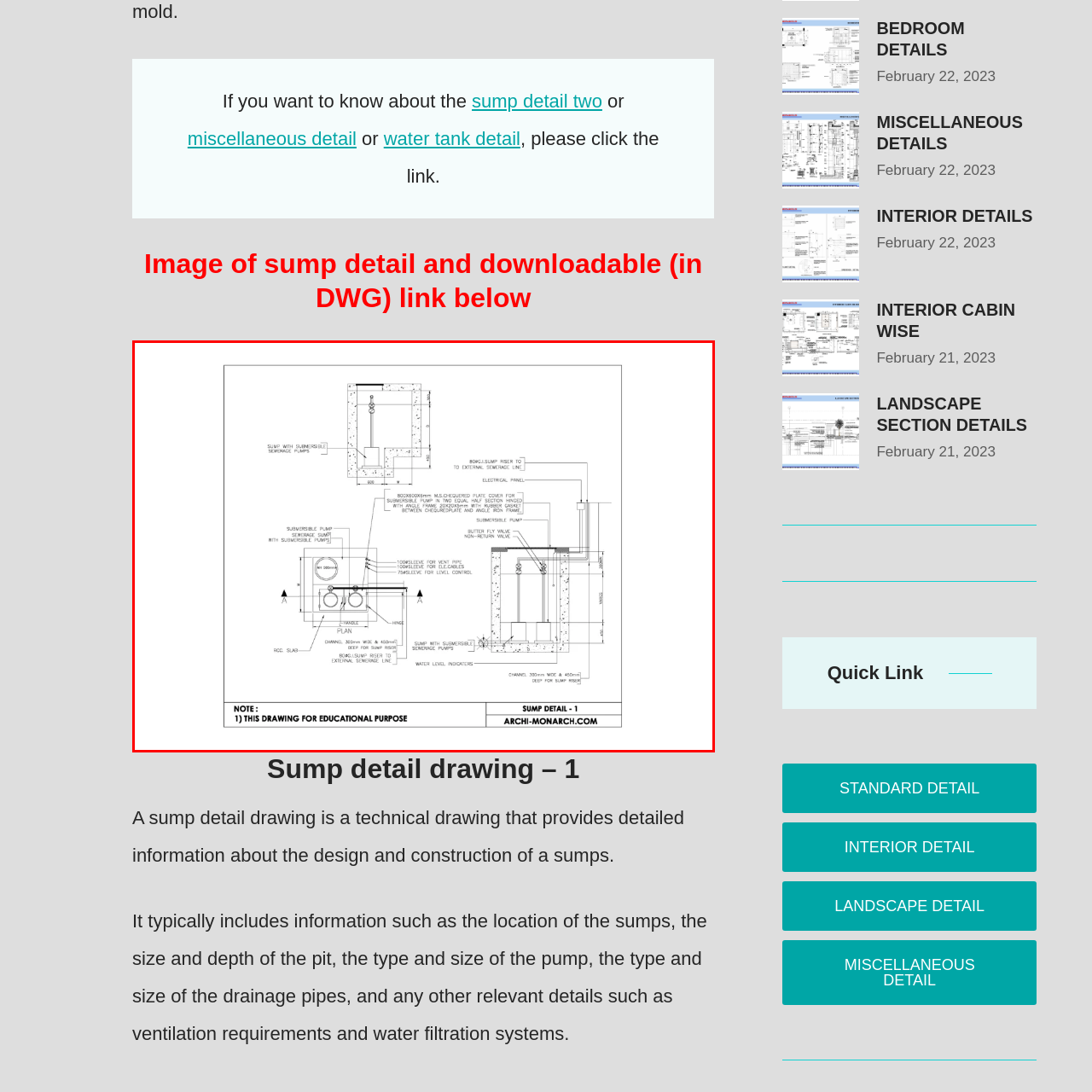View the image highlighted in red and provide one word or phrase: What is the importance of the sump system in construction and engineering applications?

For drainage and fluid management